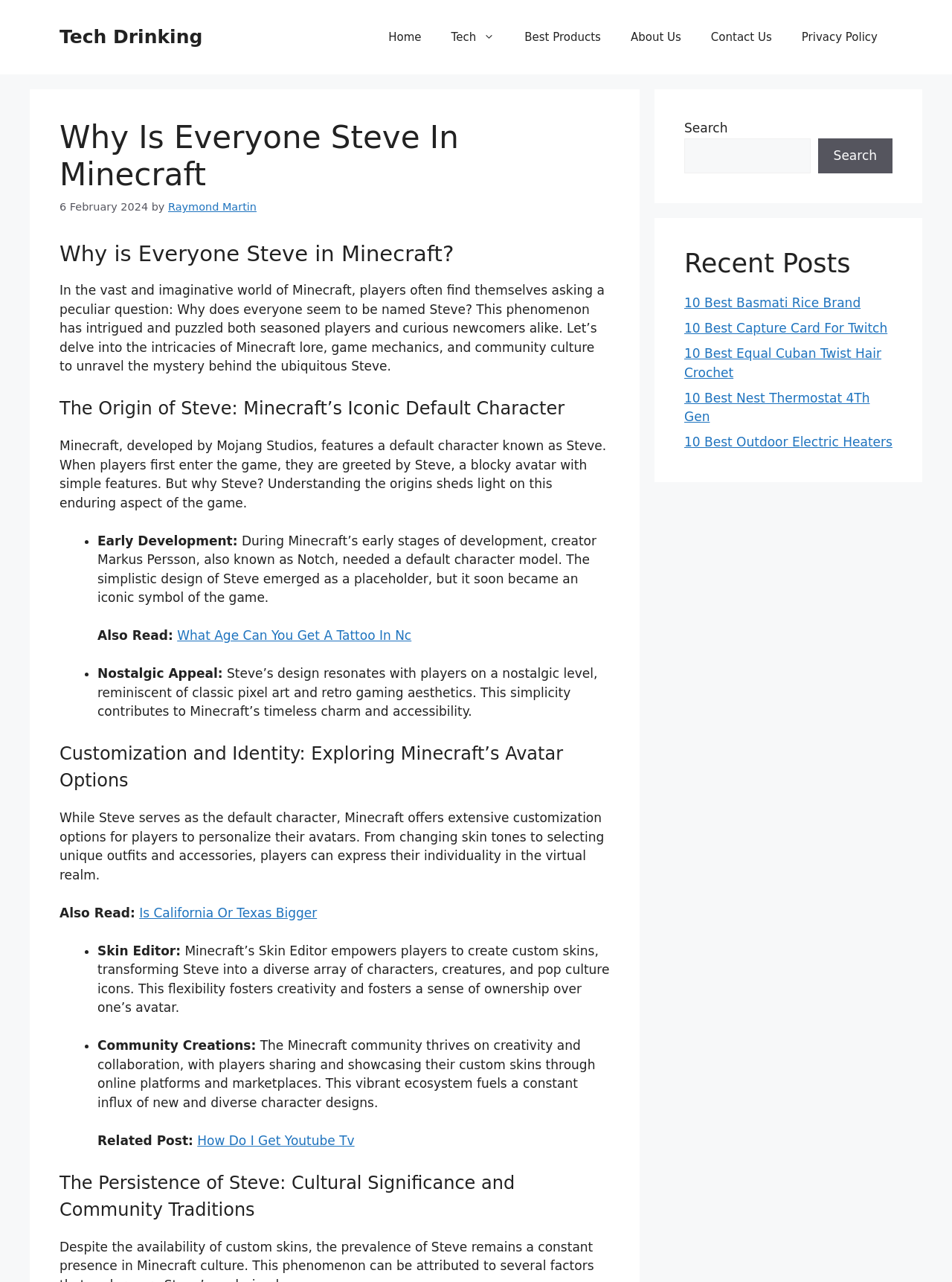Locate the bounding box coordinates of the clickable area to execute the instruction: "Select a month from the archives". Provide the coordinates as four float numbers between 0 and 1, represented as [left, top, right, bottom].

None